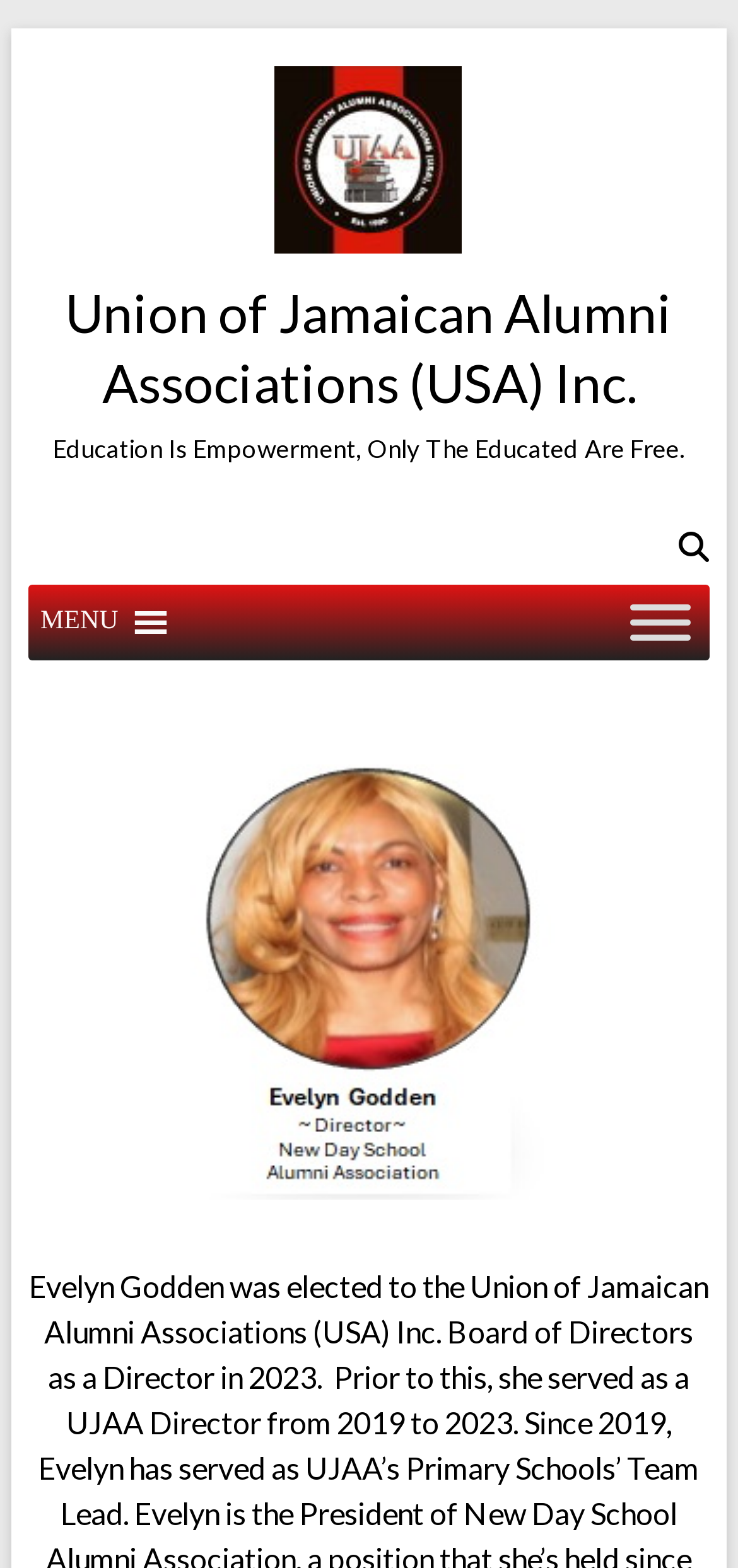Provide the bounding box coordinates for the specified HTML element described in this description: "MENUMENU". The coordinates should be four float numbers ranging from 0 to 1, in the format [left, top, right, bottom].

[0.055, 0.373, 0.16, 0.421]